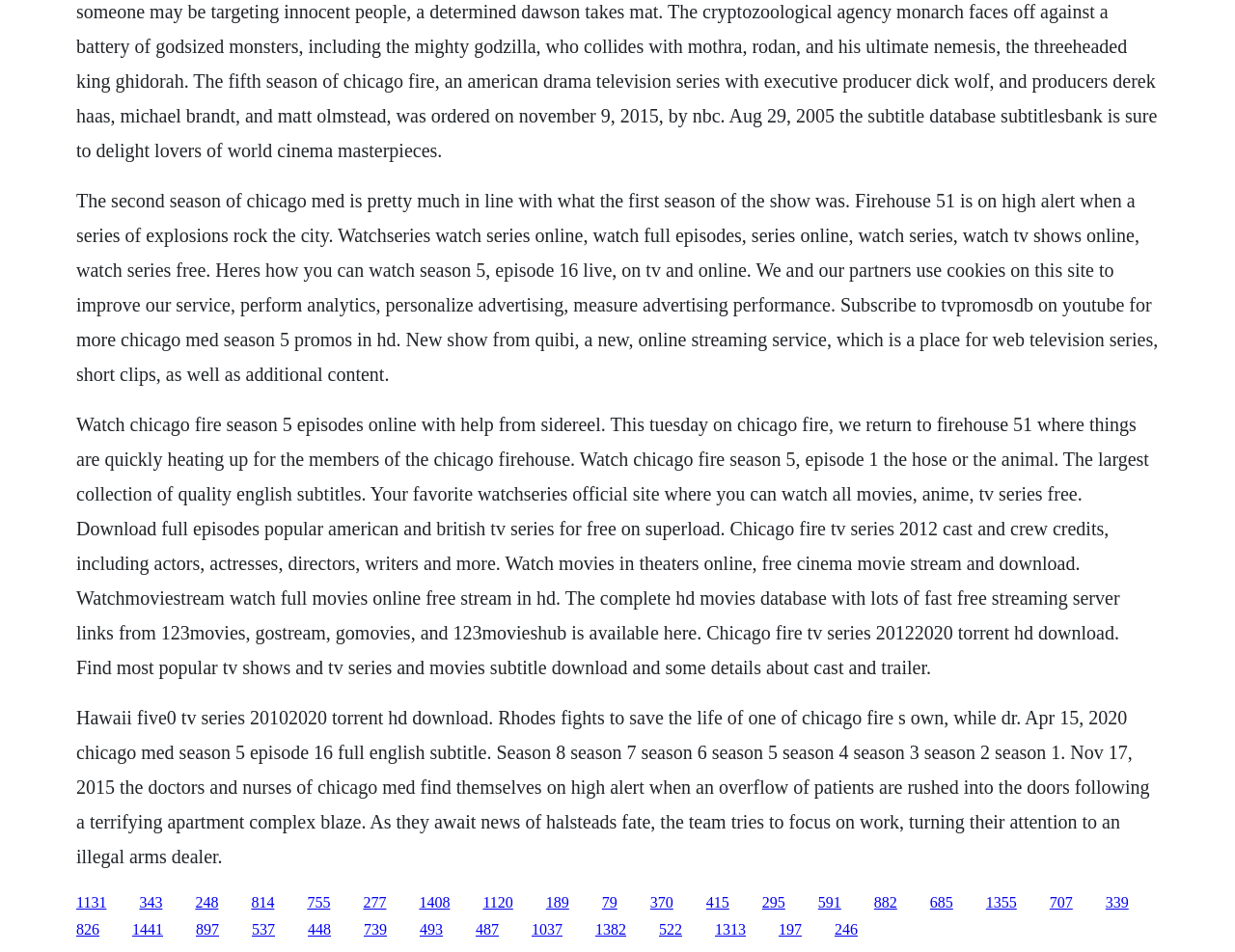Given the element description "1313", identify the bounding box of the corresponding UI element.

[0.579, 0.968, 0.604, 0.985]